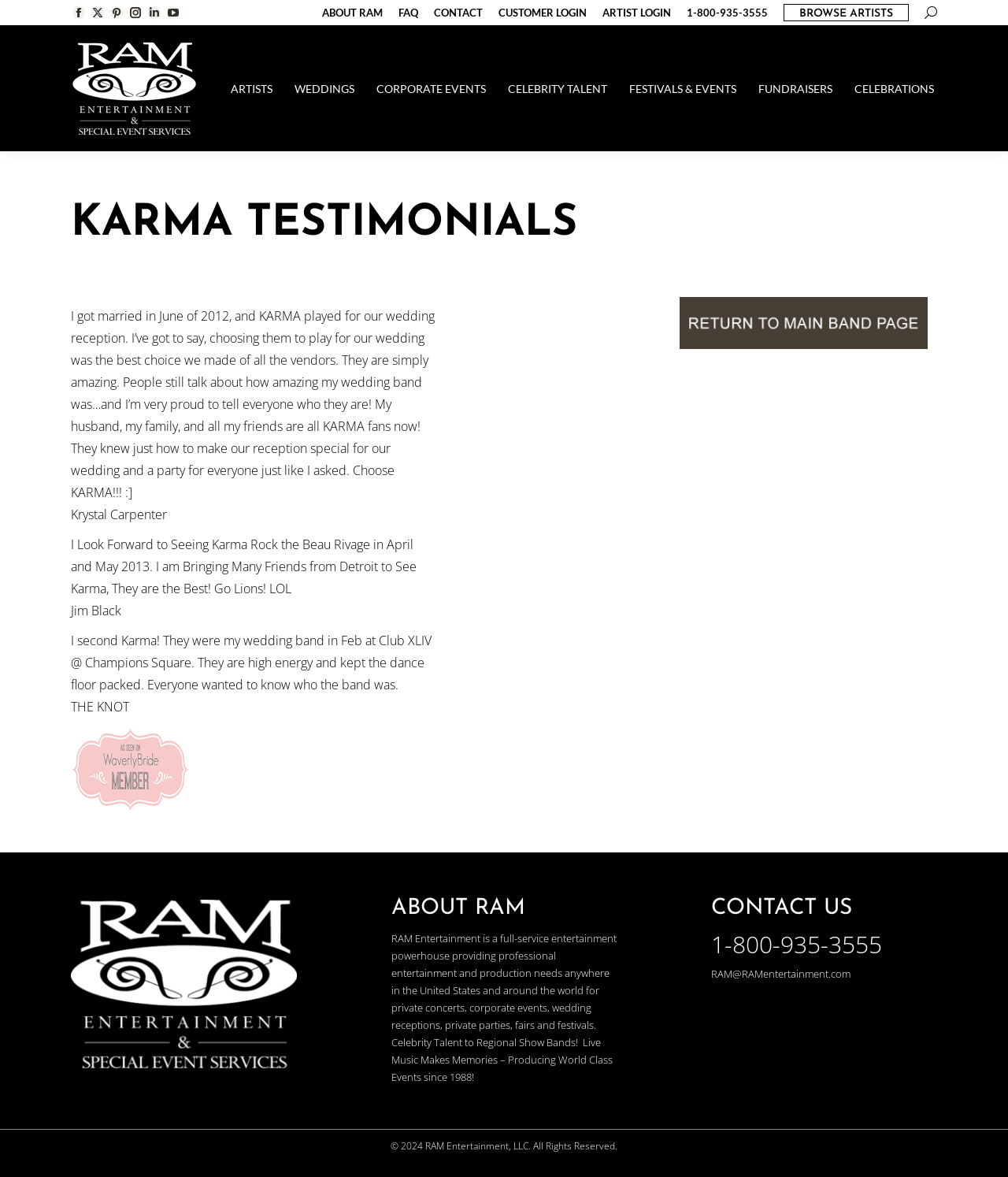Find the bounding box coordinates of the element to click in order to complete the given instruction: "Open Facebook page."

[0.07, 0.004, 0.086, 0.017]